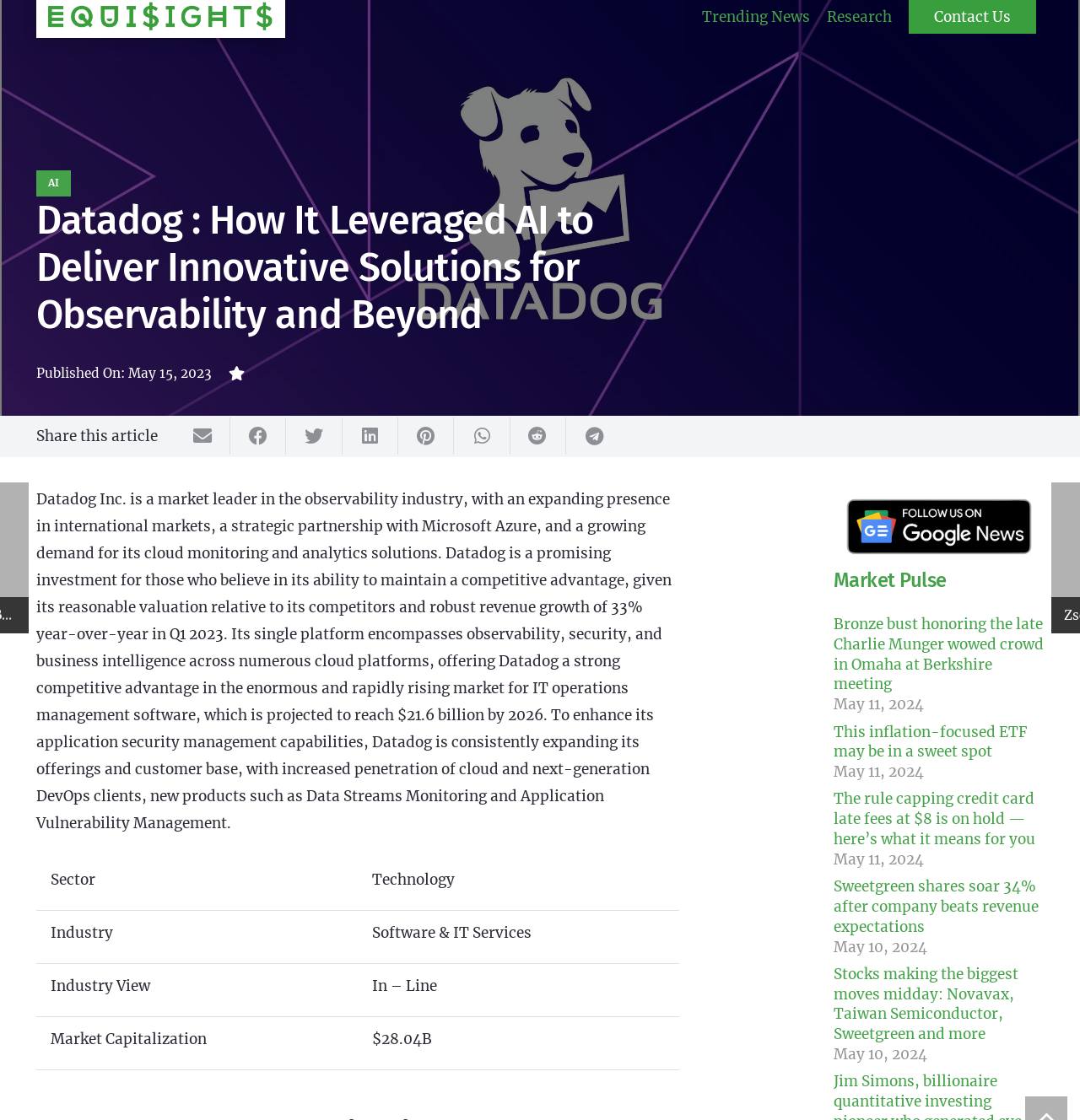What is the revenue growth rate of Datadog in Q1 2023?
Answer the question with a detailed explanation, including all necessary information.

The article mentions that Datadog's revenue growth rate in Q1 2023 was 33% year-over-year, which is a robust growth rate that indicates the company's strong performance.